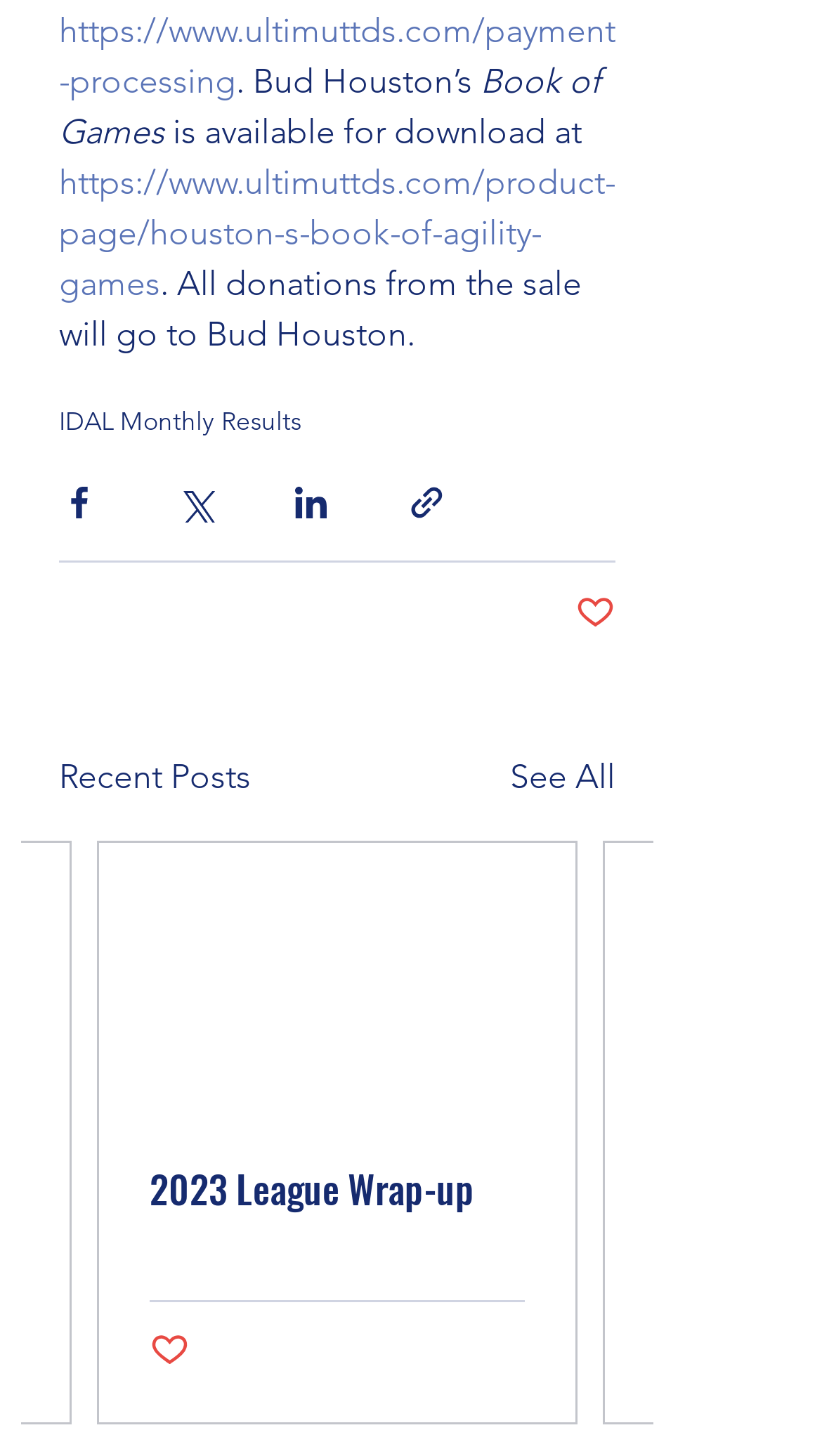Locate the bounding box coordinates of the region to be clicked to comply with the following instruction: "View 2023 League Wrap-up". The coordinates must be four float numbers between 0 and 1, in the form [left, top, right, bottom].

[0.182, 0.797, 0.638, 0.835]